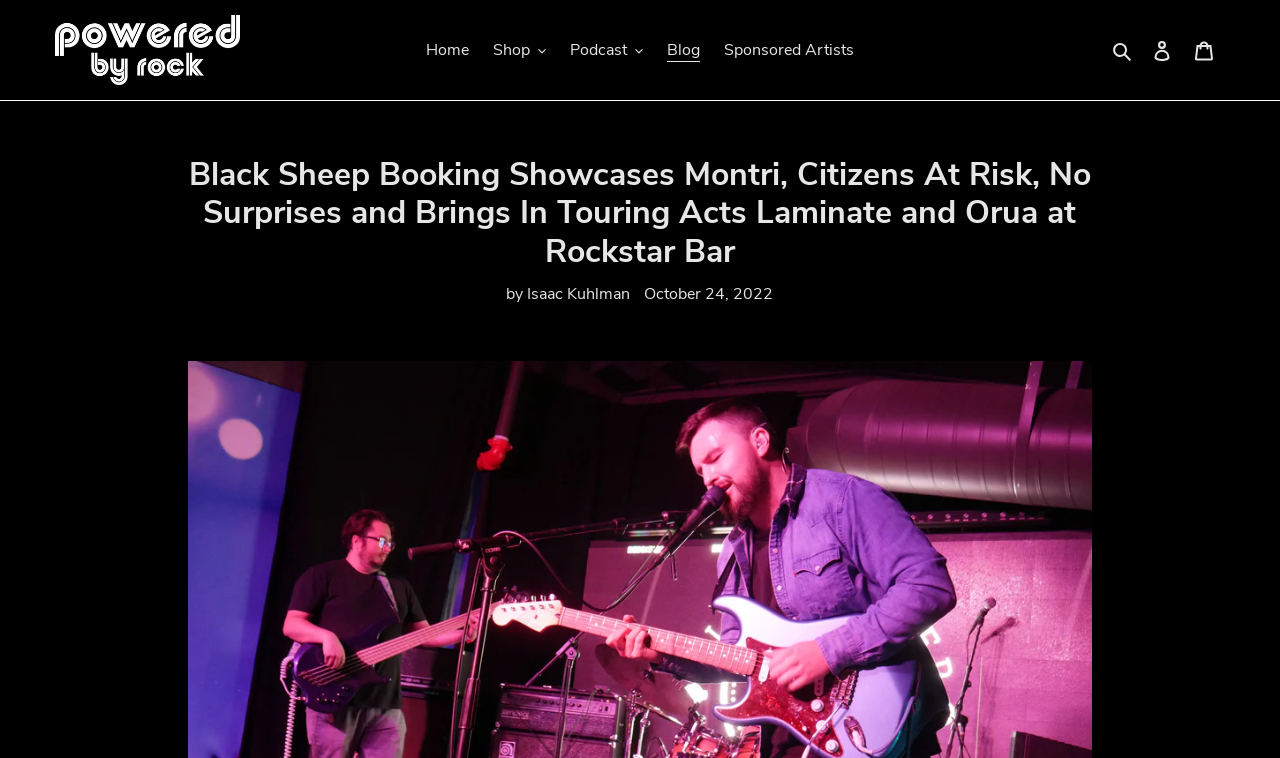Identify the bounding box coordinates of the region that needs to be clicked to carry out this instruction: "go to home page". Provide these coordinates as four float numbers ranging from 0 to 1, i.e., [left, top, right, bottom].

[0.325, 0.046, 0.374, 0.086]